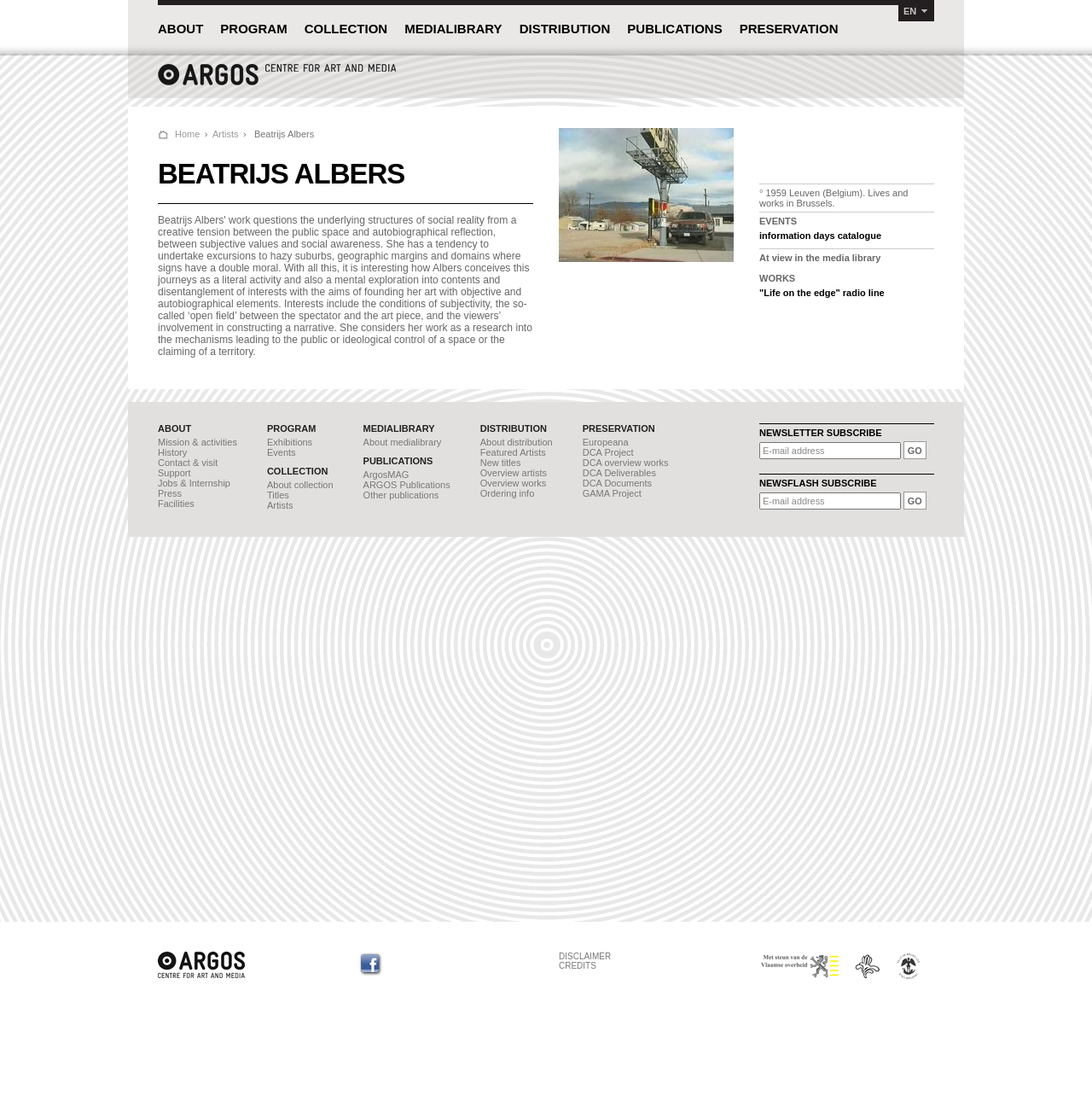Please answer the following question using a single word or phrase: 
What type of organization is Argos?

Centre for art and media